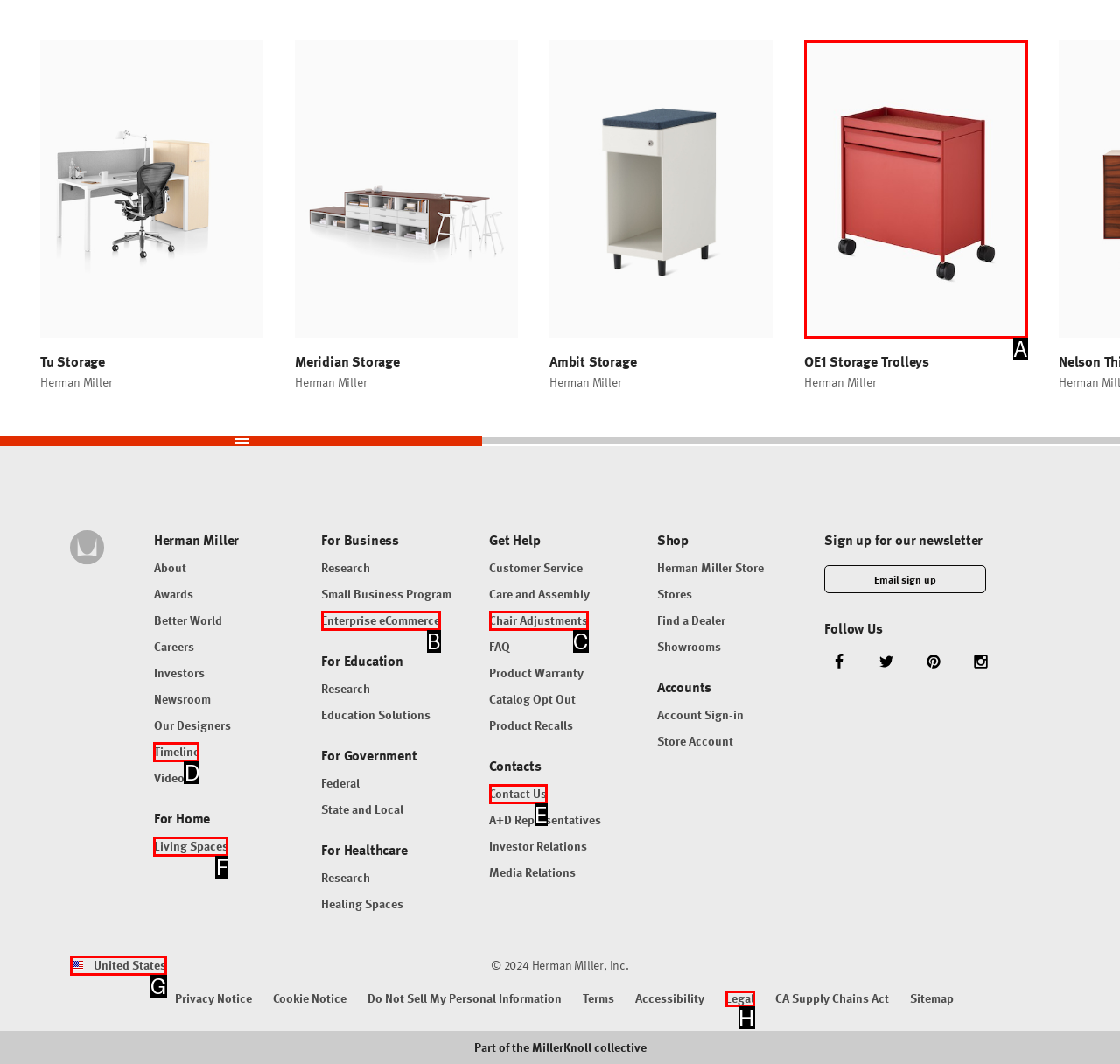Look at the description: parent_node: OE1 Storage Trolleys
Determine the letter of the matching UI element from the given choices.

A